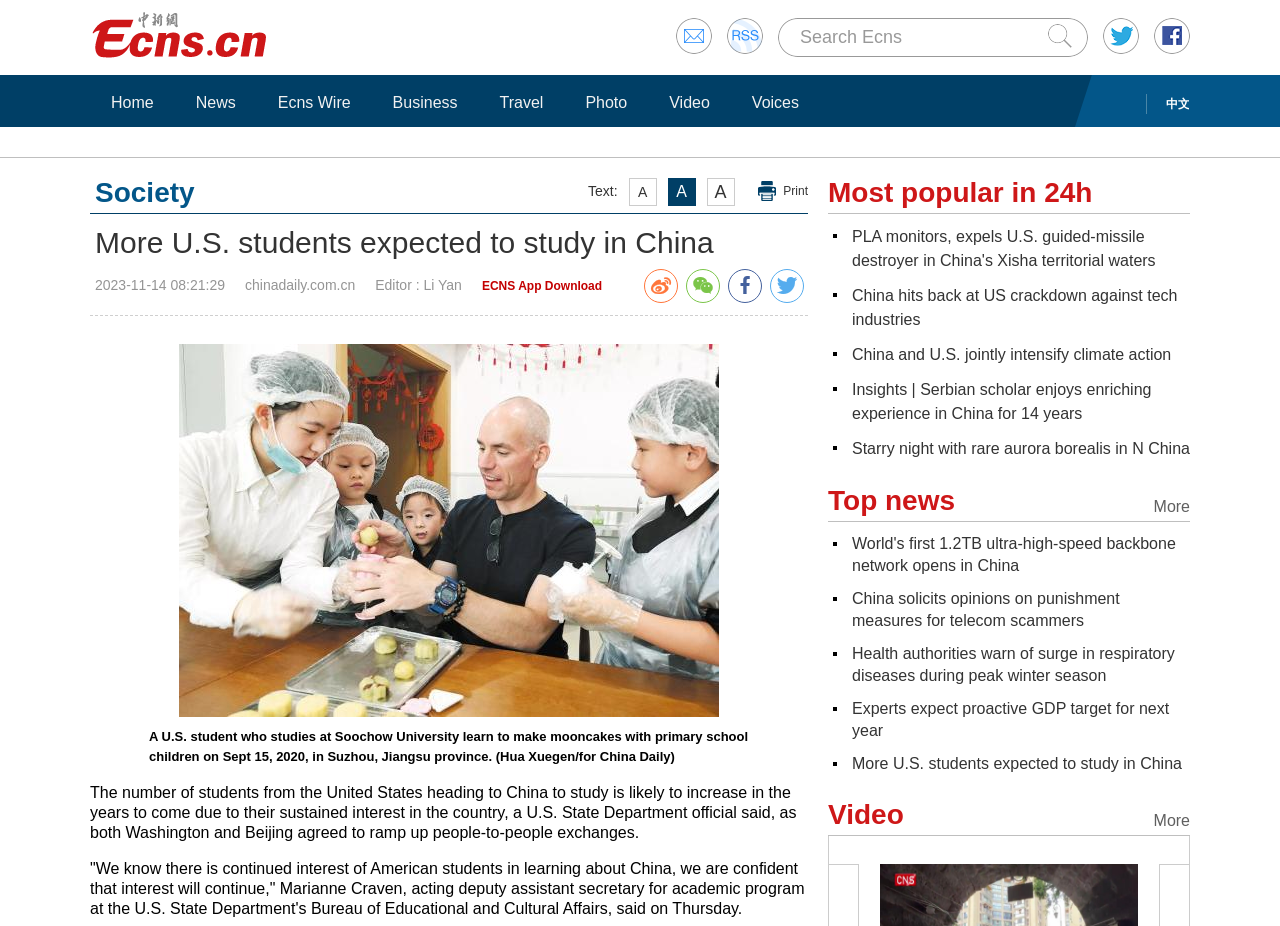Please specify the coordinates of the bounding box for the element that should be clicked to carry out this instruction: "Go to Home". The coordinates must be four float numbers between 0 and 1, formatted as [left, top, right, bottom].

[0.078, 0.099, 0.129, 0.122]